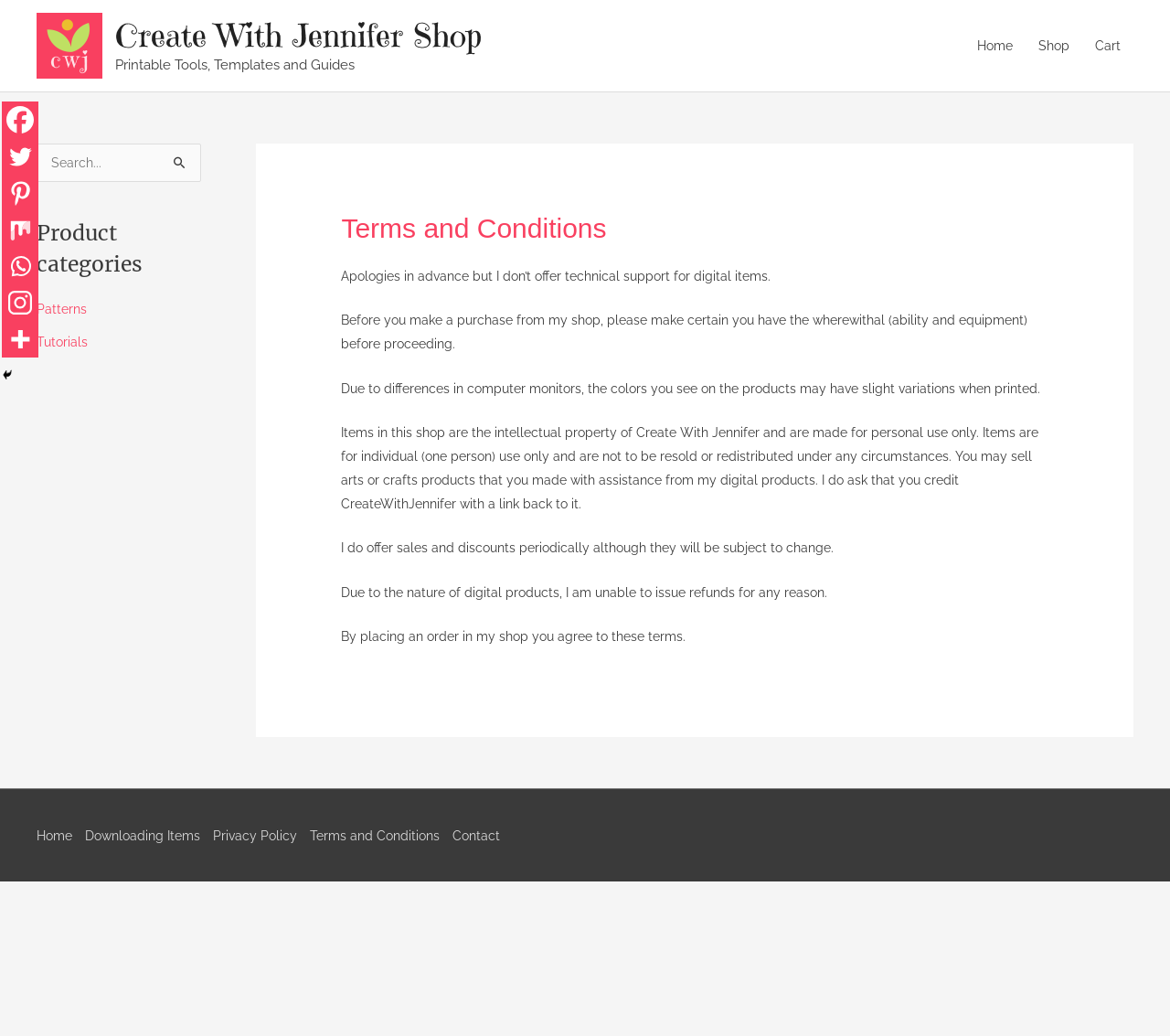Determine the bounding box coordinates of the clickable region to follow the instruction: "Go to Home page".

[0.824, 0.0, 0.877, 0.088]